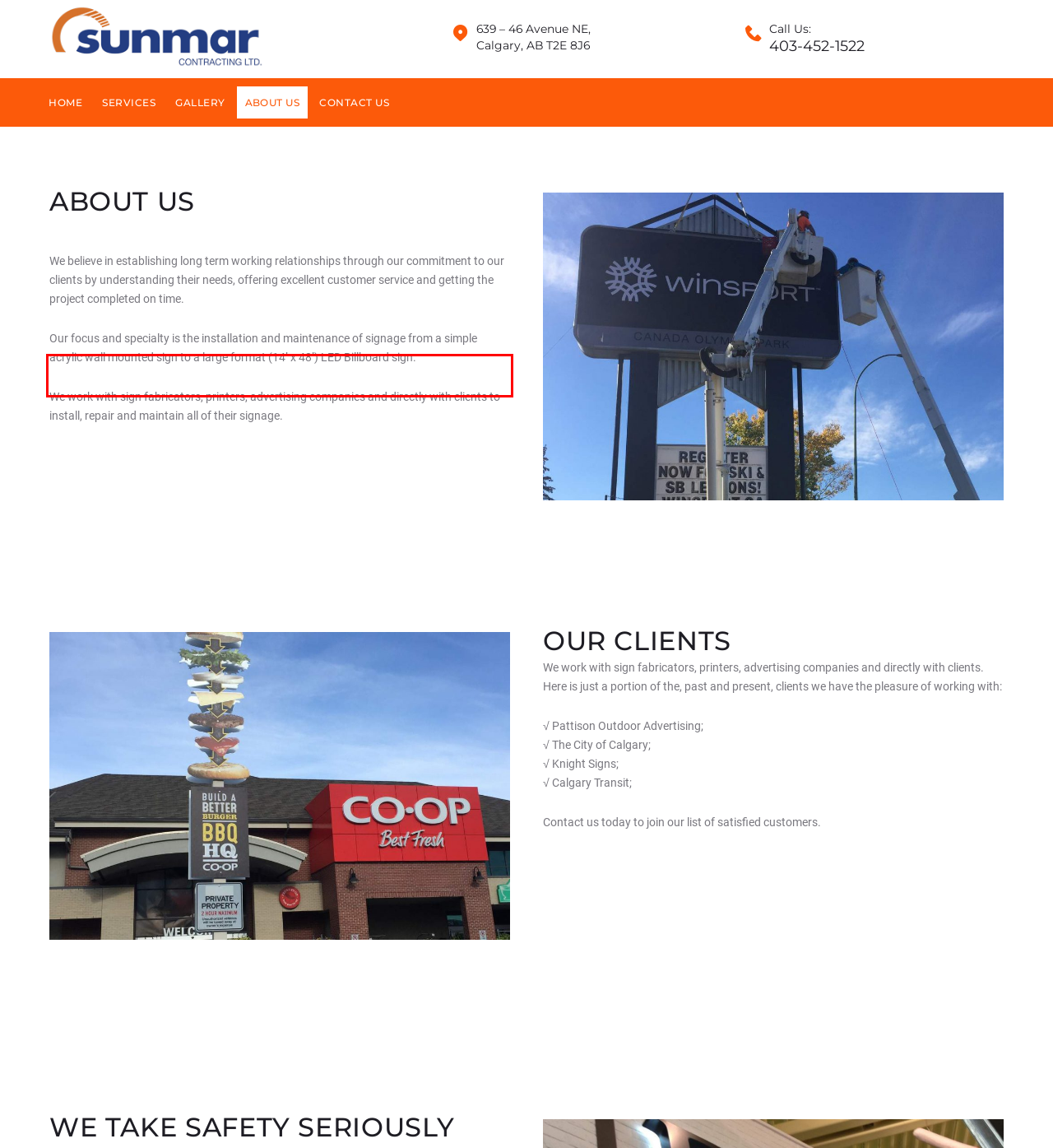Using the provided webpage screenshot, identify and read the text within the red rectangle bounding box.

Our focus and specialty is the installation and maintenance of signage from a simple acrylic wall mounted sign to a large format (14’ x 48’) LED Billboard sign.